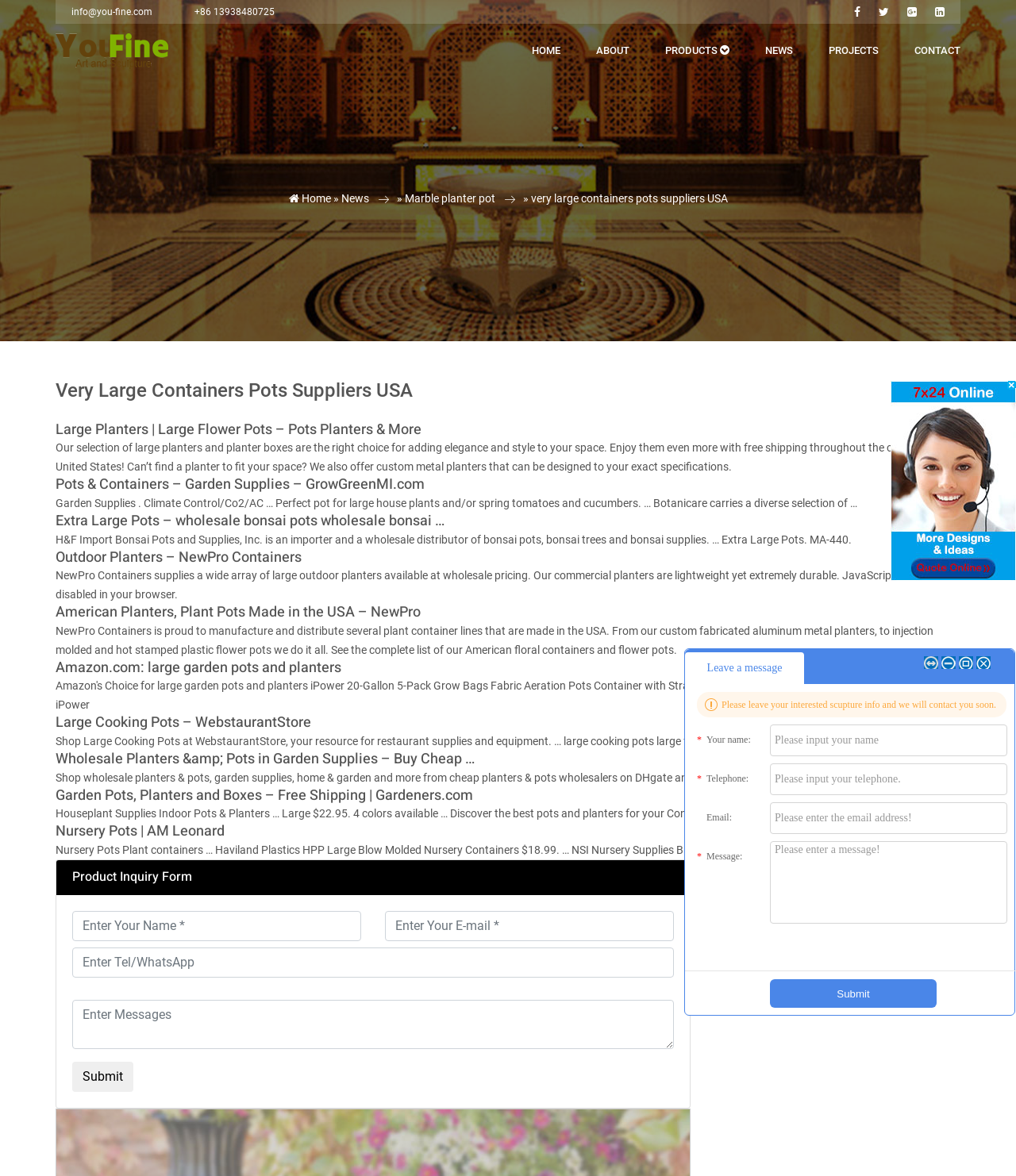Answer the question with a brief word or phrase:
How many navigation links are at the top of the webpage?

7